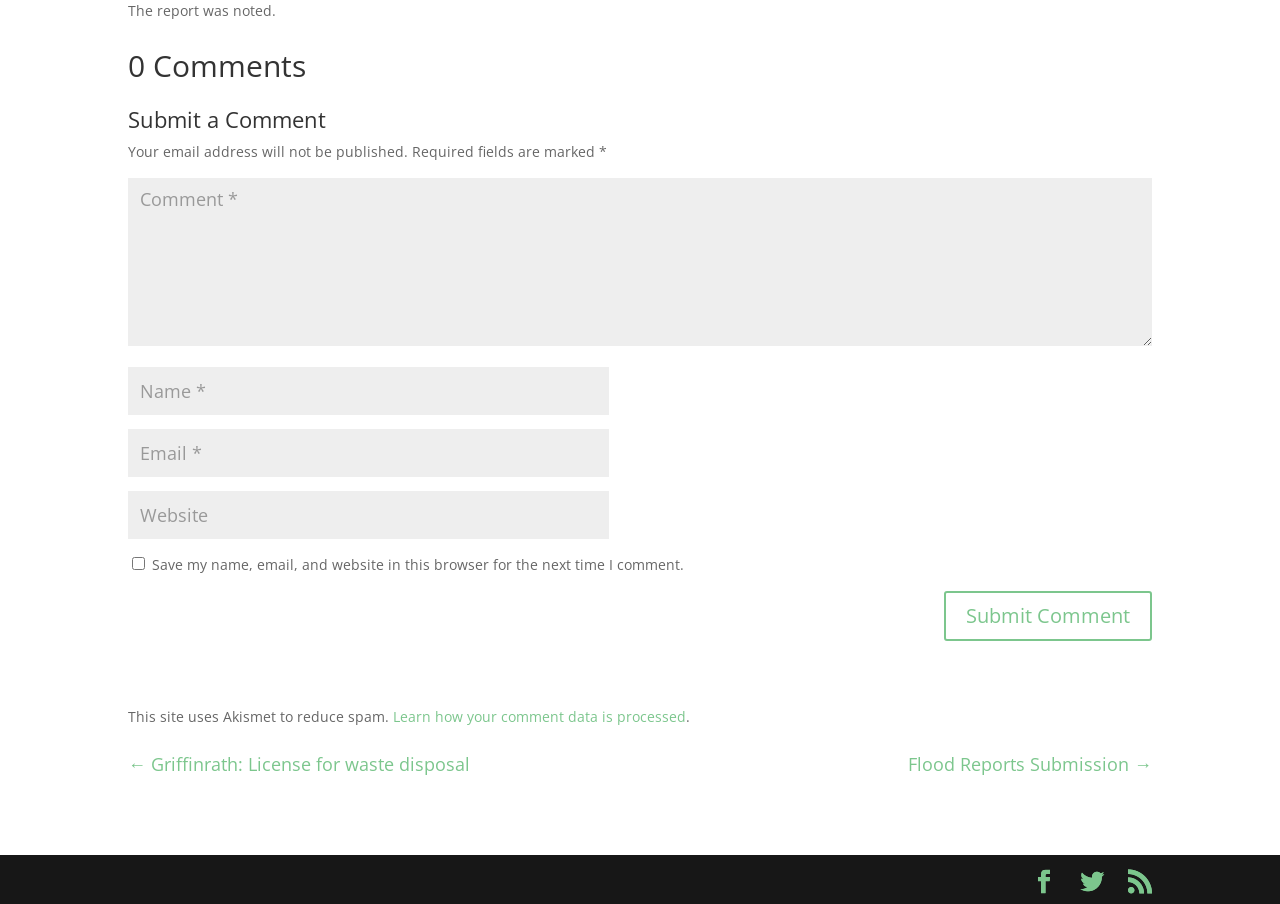Locate the bounding box coordinates of the segment that needs to be clicked to meet this instruction: "Learn how your comment data is processed".

[0.307, 0.782, 0.536, 0.803]